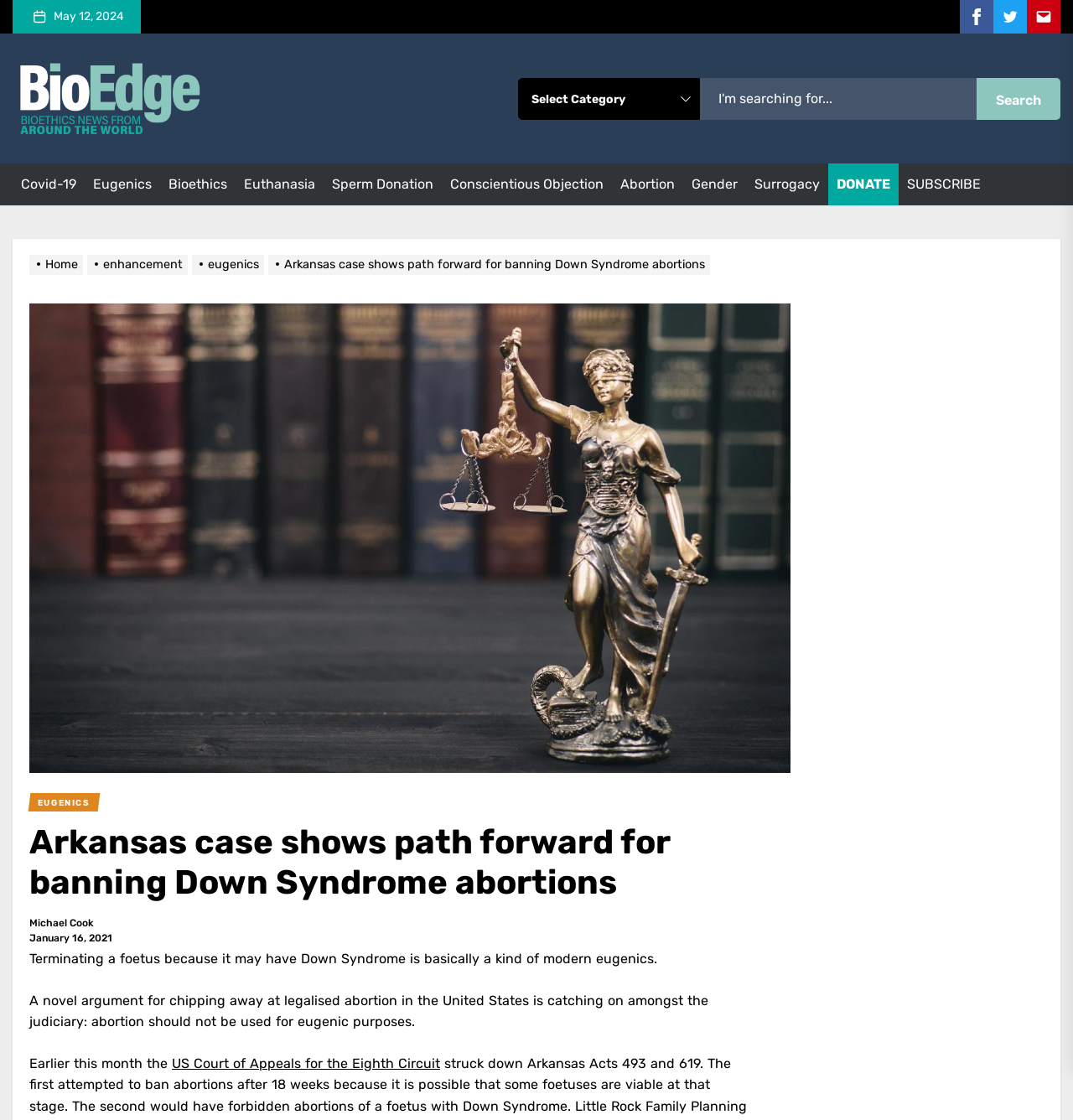Create a detailed summary of the webpage's content and design.

The webpage appears to be an article from BioEdge, a bioethics news website. At the top, there is a date "May 12, 2024" and a row of social media links to Facebook, Twitter, and Email. Below that, there is a logo and a heading "BioEdge" with a tagline "Bioethics news from around the world". 

On the right side of the page, there is a search bar with a combobox and a search button. Below the search bar, there is a horizontal navigation menu with links to various topics such as Covid-19, Eugenics, Bioethics, Euthanasia, and more.

The main content of the page is an article with a heading "Arkansas case shows path forward for banning Down Syndrome abortions". The article has a breadcrumb navigation above it, showing the path from the home page to the current article. 

The article itself starts with a quote "Terminating a foetus because it may have Down Syndrome is basically a kind of modern eugenics." followed by several paragraphs of text. There are also links to the author "Michael Cook" and the publication date "January 16, 2021" at the top of the article.